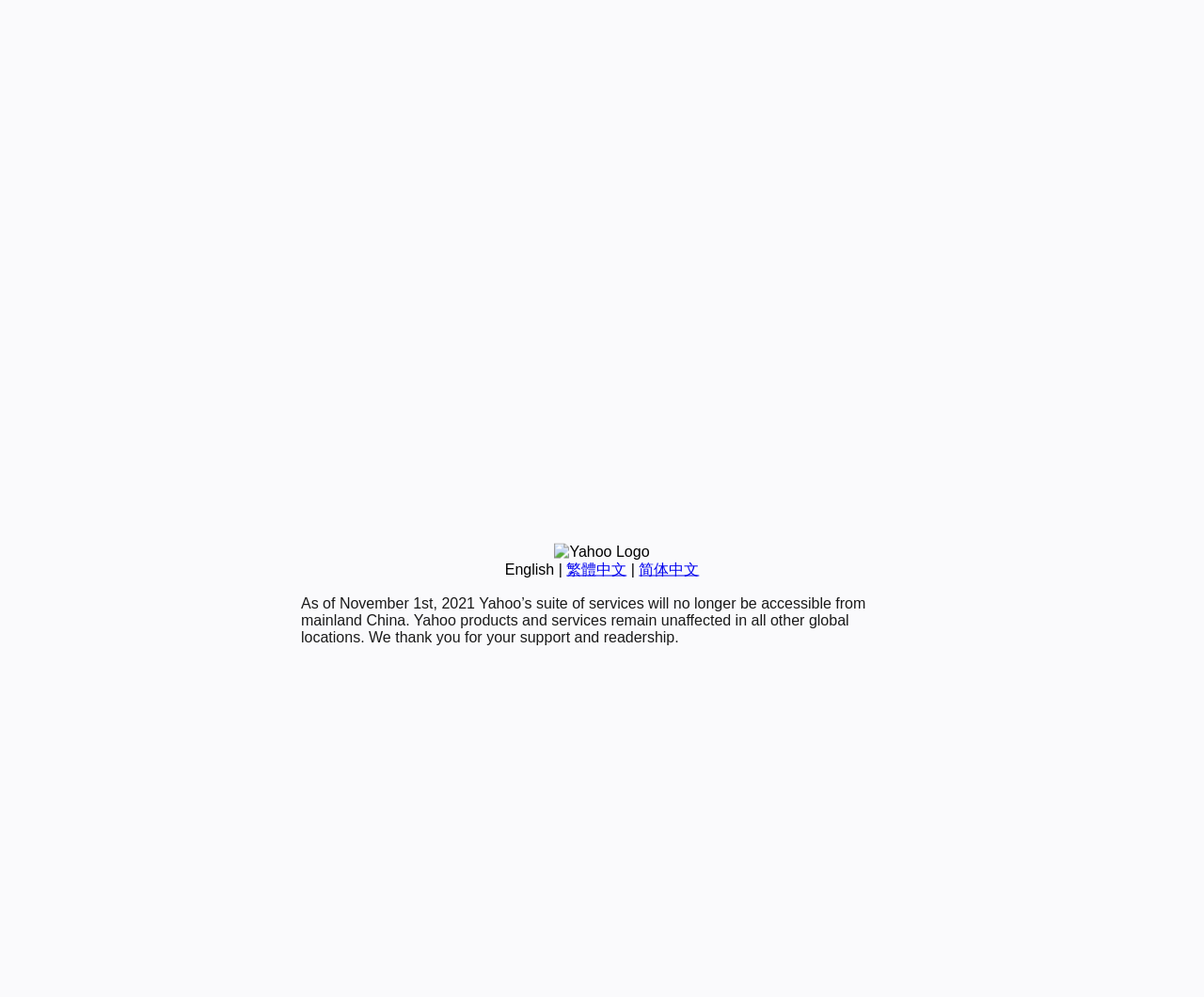Extract the bounding box coordinates of the UI element described by: "简体中文". The coordinates should include four float numbers ranging from 0 to 1, e.g., [left, top, right, bottom].

[0.531, 0.563, 0.581, 0.579]